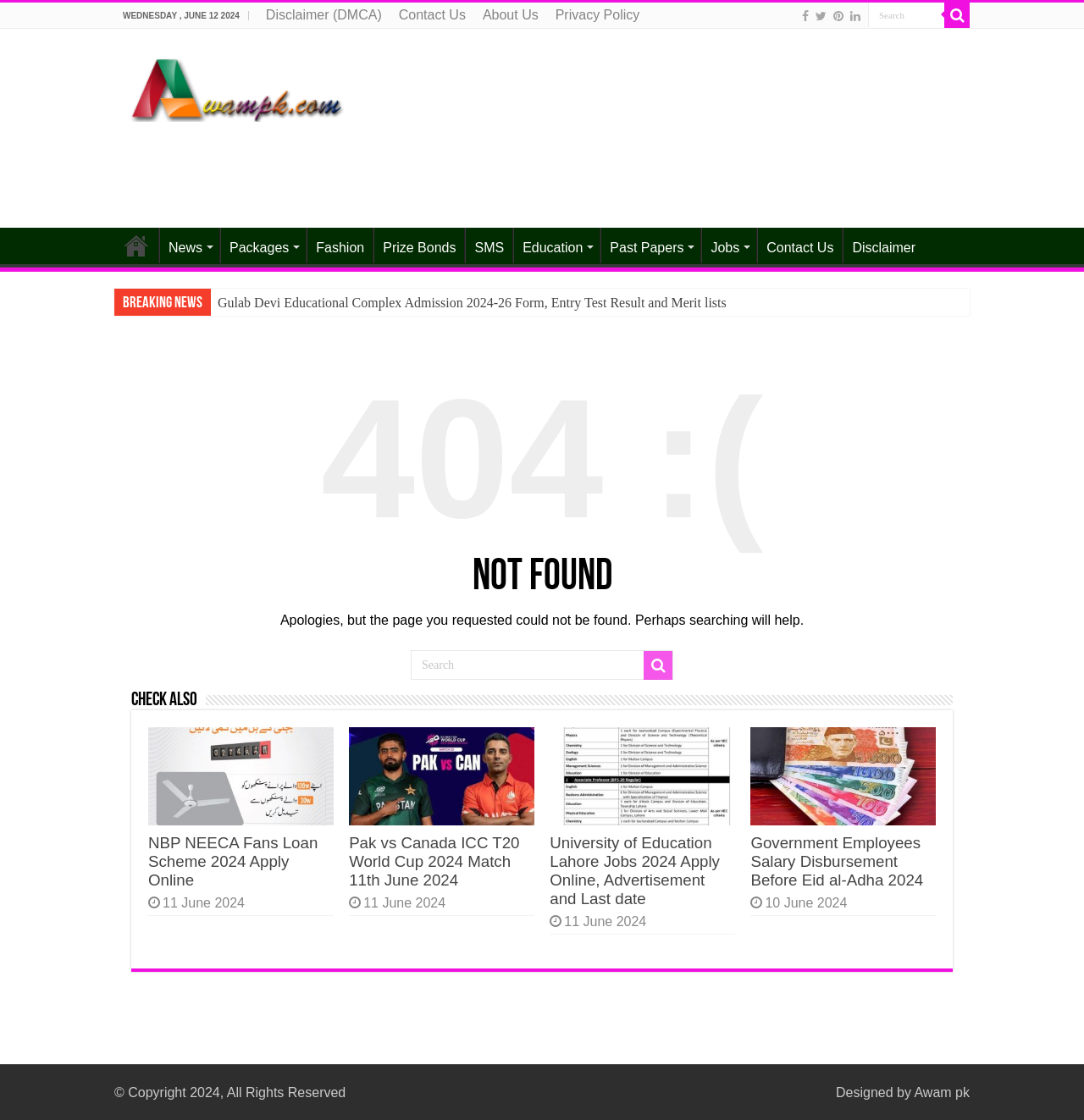Provide the bounding box coordinates for the UI element that is described by this text: "News". The coordinates should be in the form of four float numbers between 0 and 1: [left, top, right, bottom].

[0.147, 0.203, 0.202, 0.235]